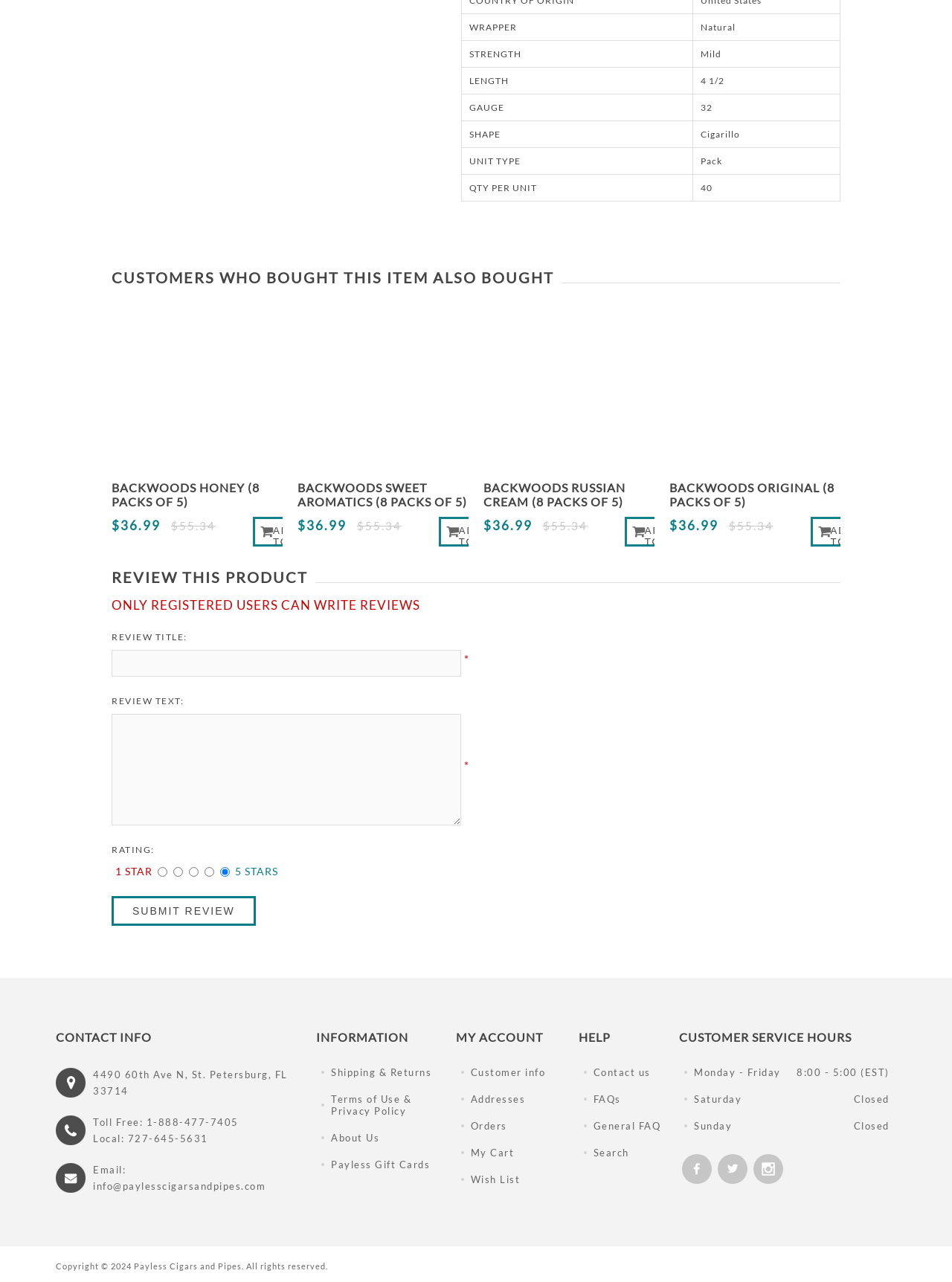Find the bounding box of the element with the following description: "Shipping & Returns". The coordinates must be four float numbers between 0 and 1, formatted as [left, top, right, bottom].

[0.332, 0.826, 0.461, 0.847]